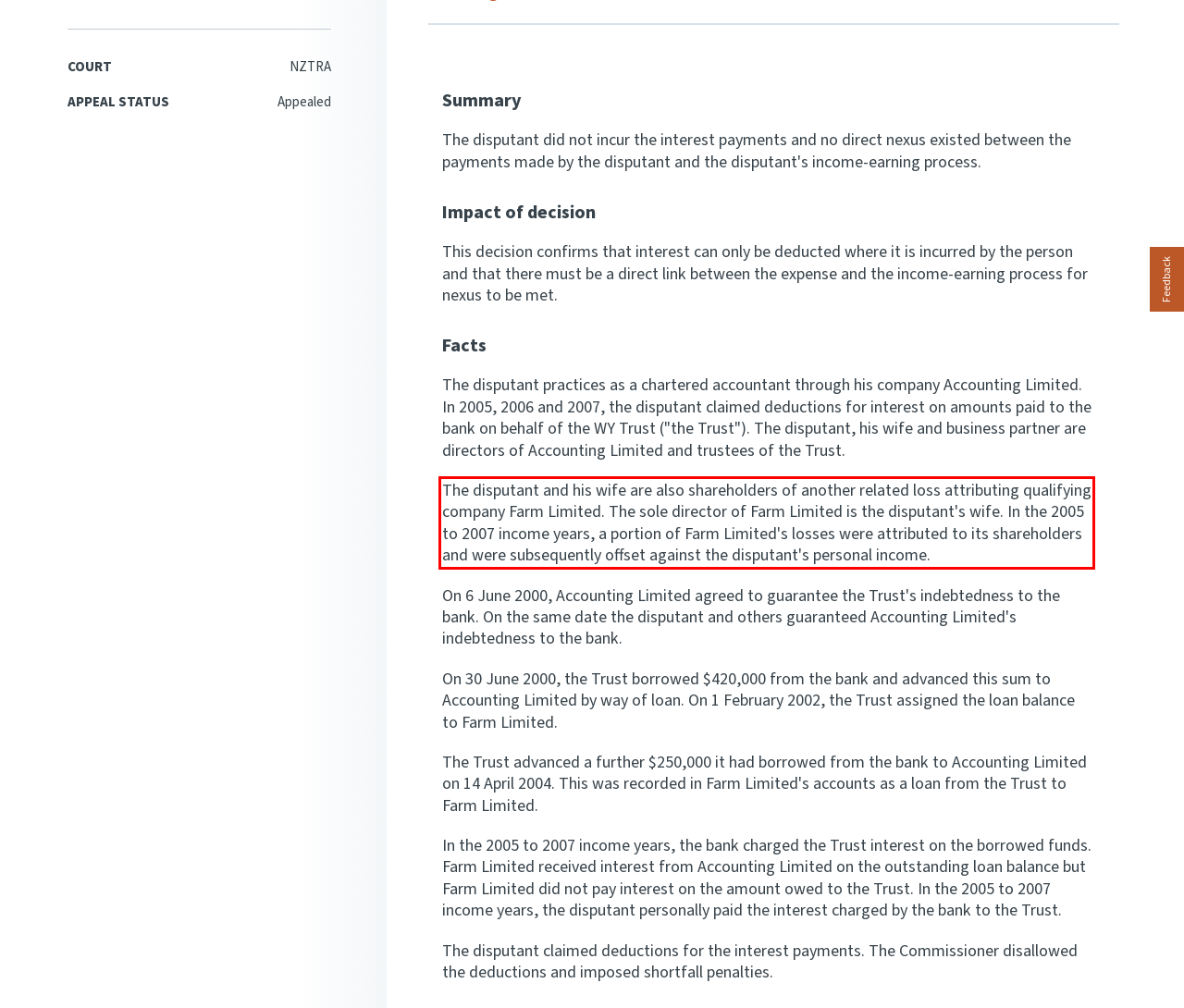Perform OCR on the text inside the red-bordered box in the provided screenshot and output the content.

The disputant and his wife are also shareholders of another related loss attributing qualifying company Farm Limited. The sole director of Farm Limited is the disputant's wife. In the 2005 to 2007 income years, a portion of Farm Limited's losses were attributed to its shareholders and were subsequently offset against the disputant's personal income.